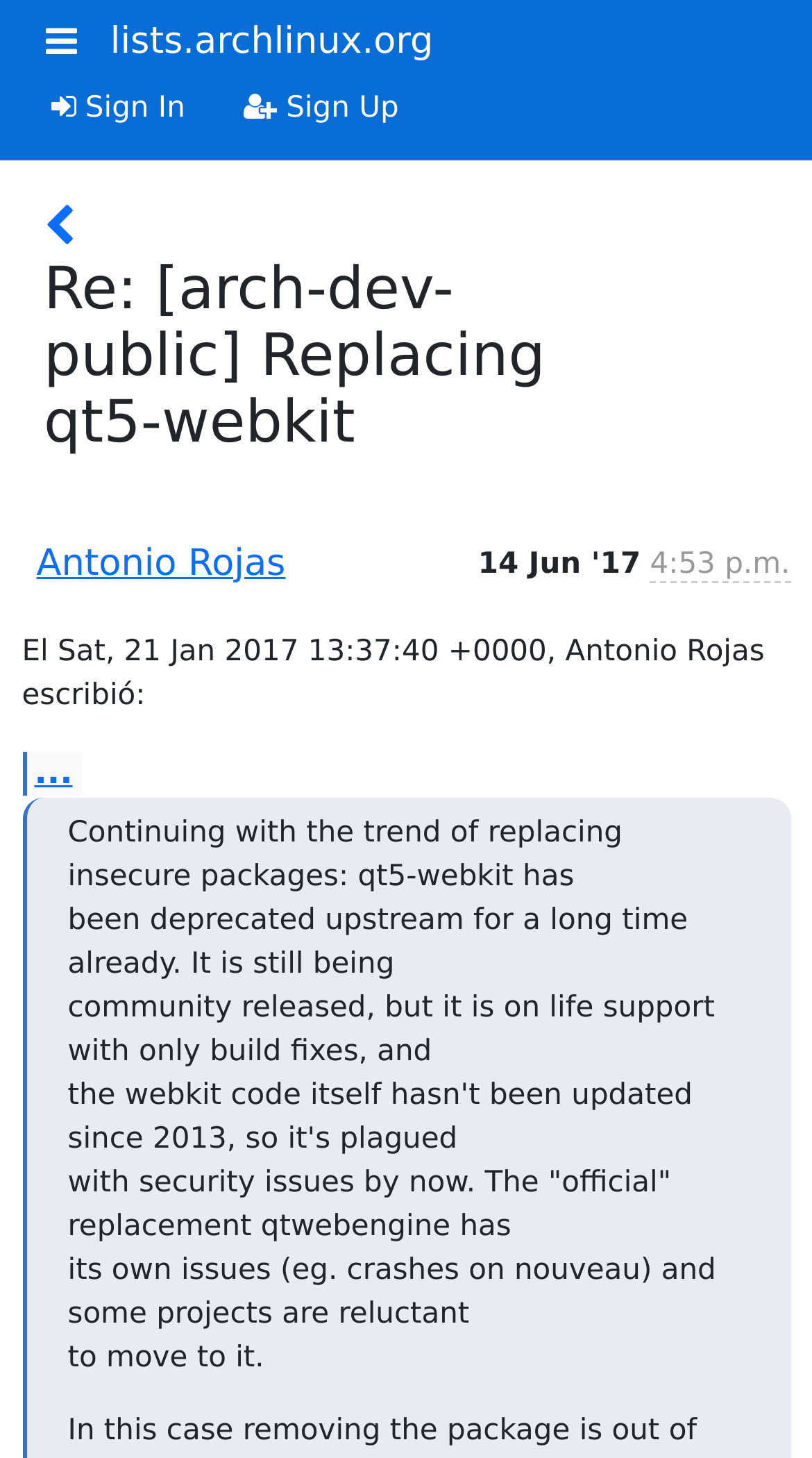Who is the sender of the email?
Kindly offer a comprehensive and detailed response to the question.

I found the sender's name 'Antonio Rojas' in the layout table, which is a part of the email content.